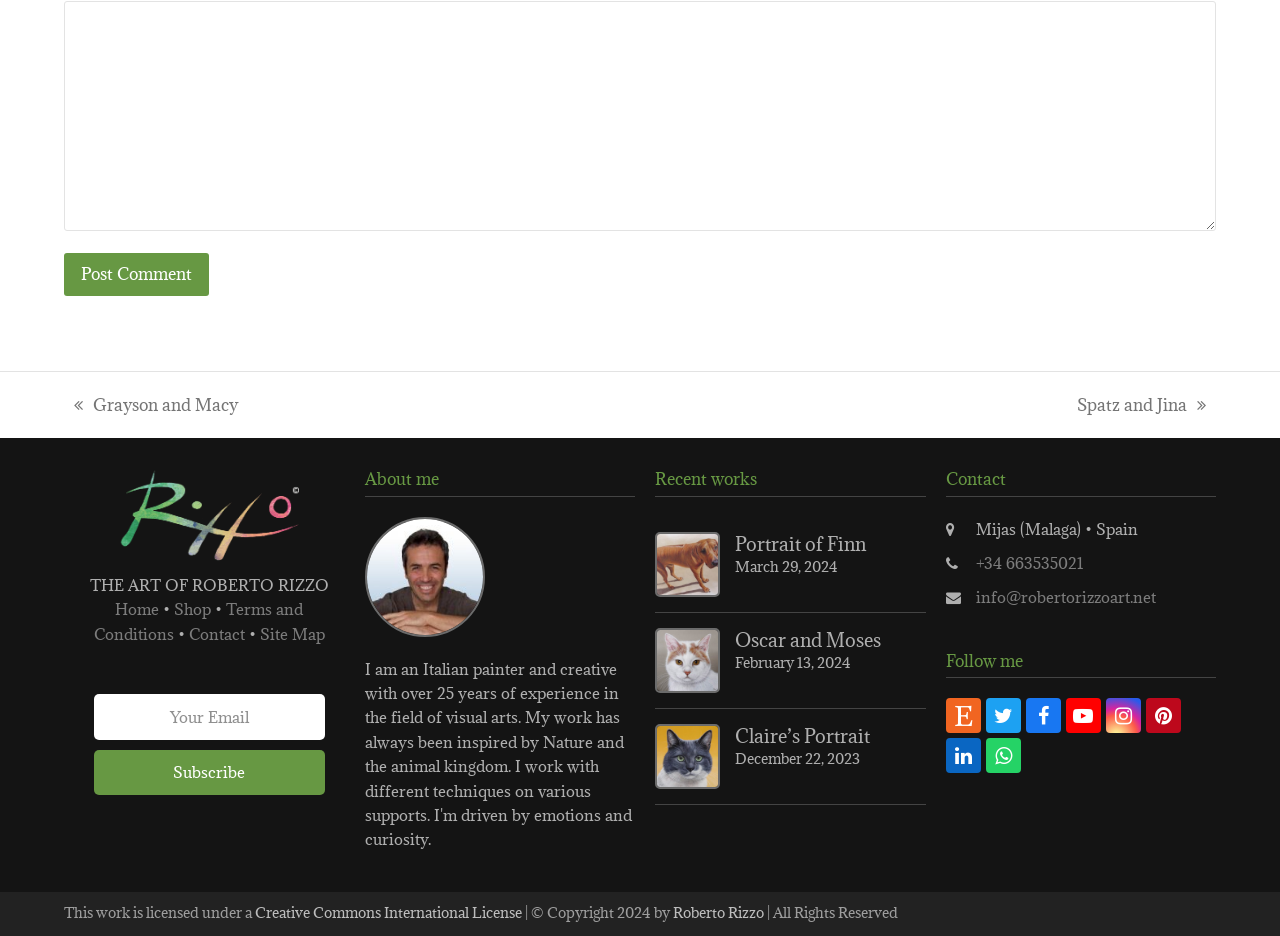Can you identify the bounding box coordinates of the clickable region needed to carry out this instruction: 'Subscribe to the newsletter'? The coordinates should be four float numbers within the range of 0 to 1, stated as [left, top, right, bottom].

None